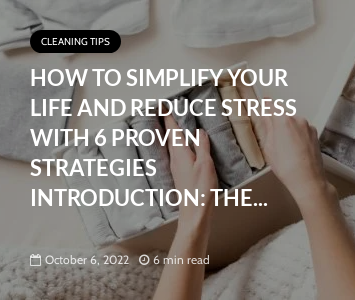How long does it take to read the article?
From the screenshot, supply a one-word or short-phrase answer.

6 minutes